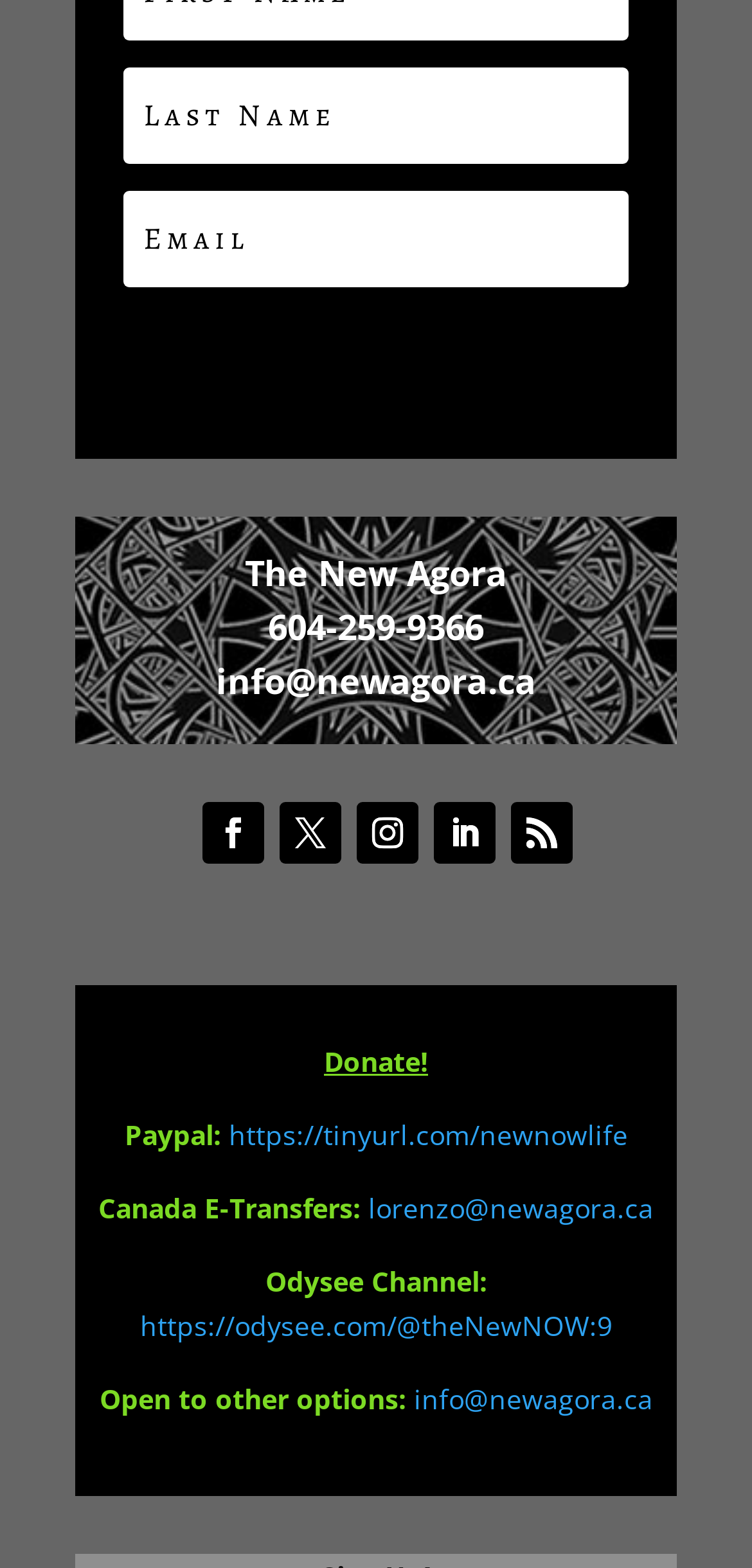Respond to the question with just a single word or phrase: 
What is the Odysee channel URL?

https://odysee.com/@theNewNOW:9